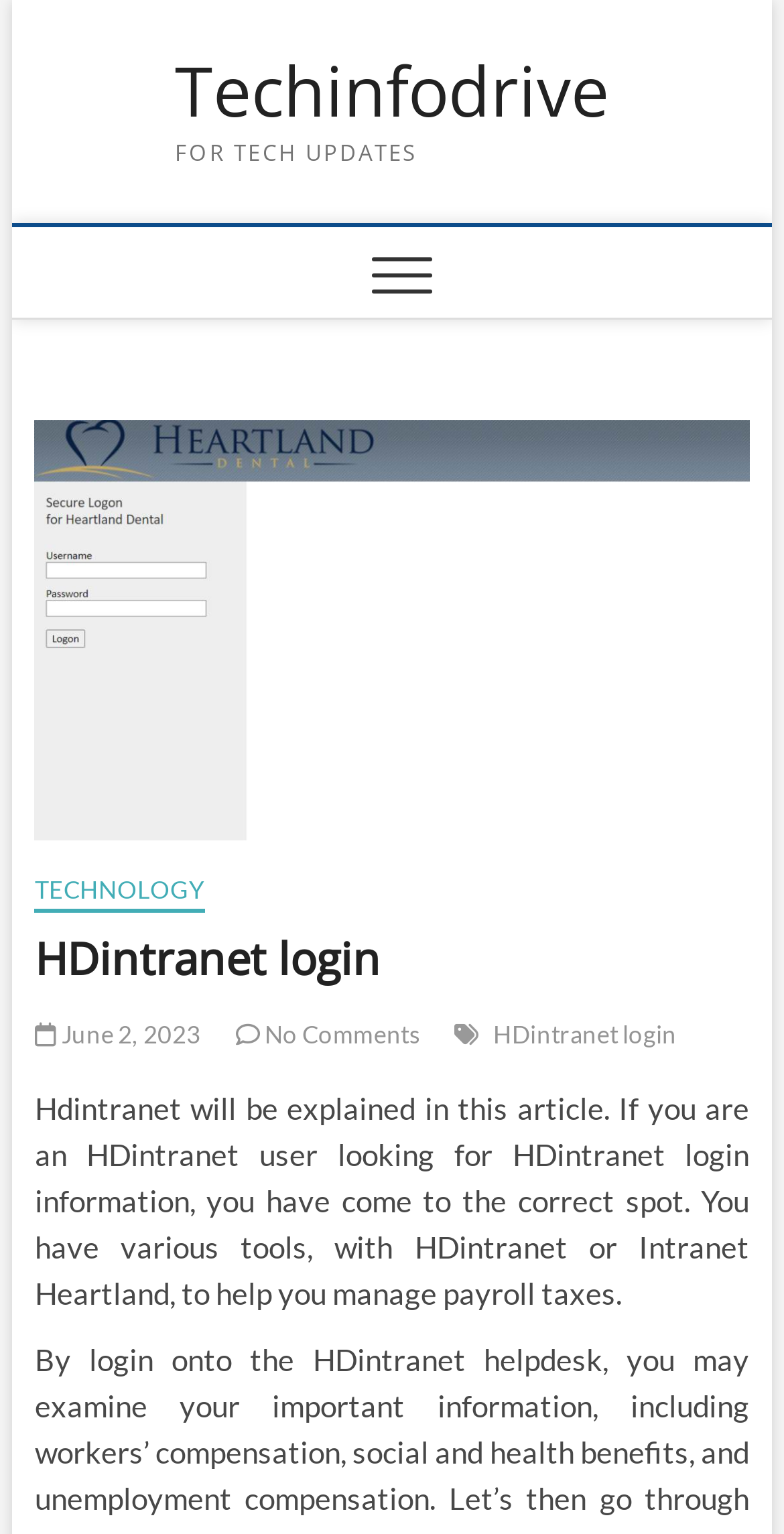What is the date mentioned in the article?
Give a thorough and detailed response to the question.

The date mentioned in the article is June 2, 2023, which is indicated by the link ' June 2, 2023'.